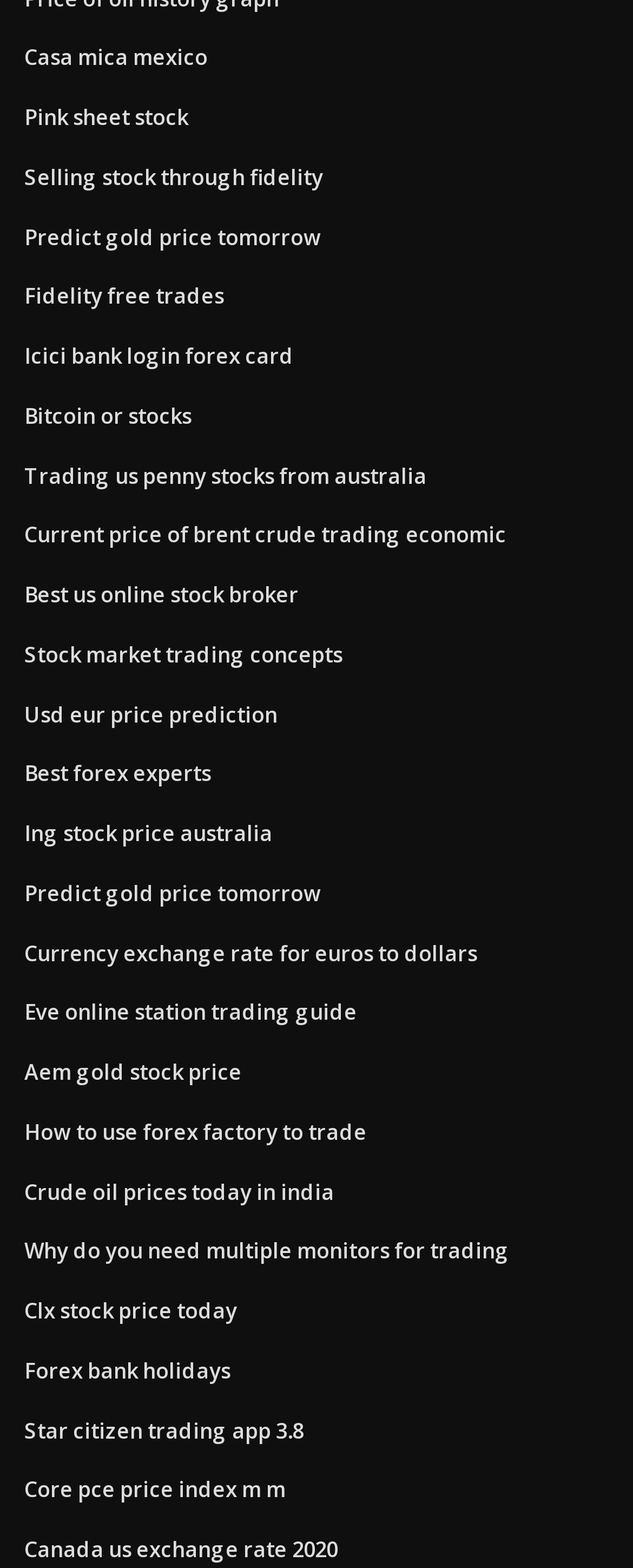Kindly determine the bounding box coordinates for the clickable area to achieve the given instruction: "Click on 'Casa mica mexico'".

[0.038, 0.027, 0.328, 0.046]